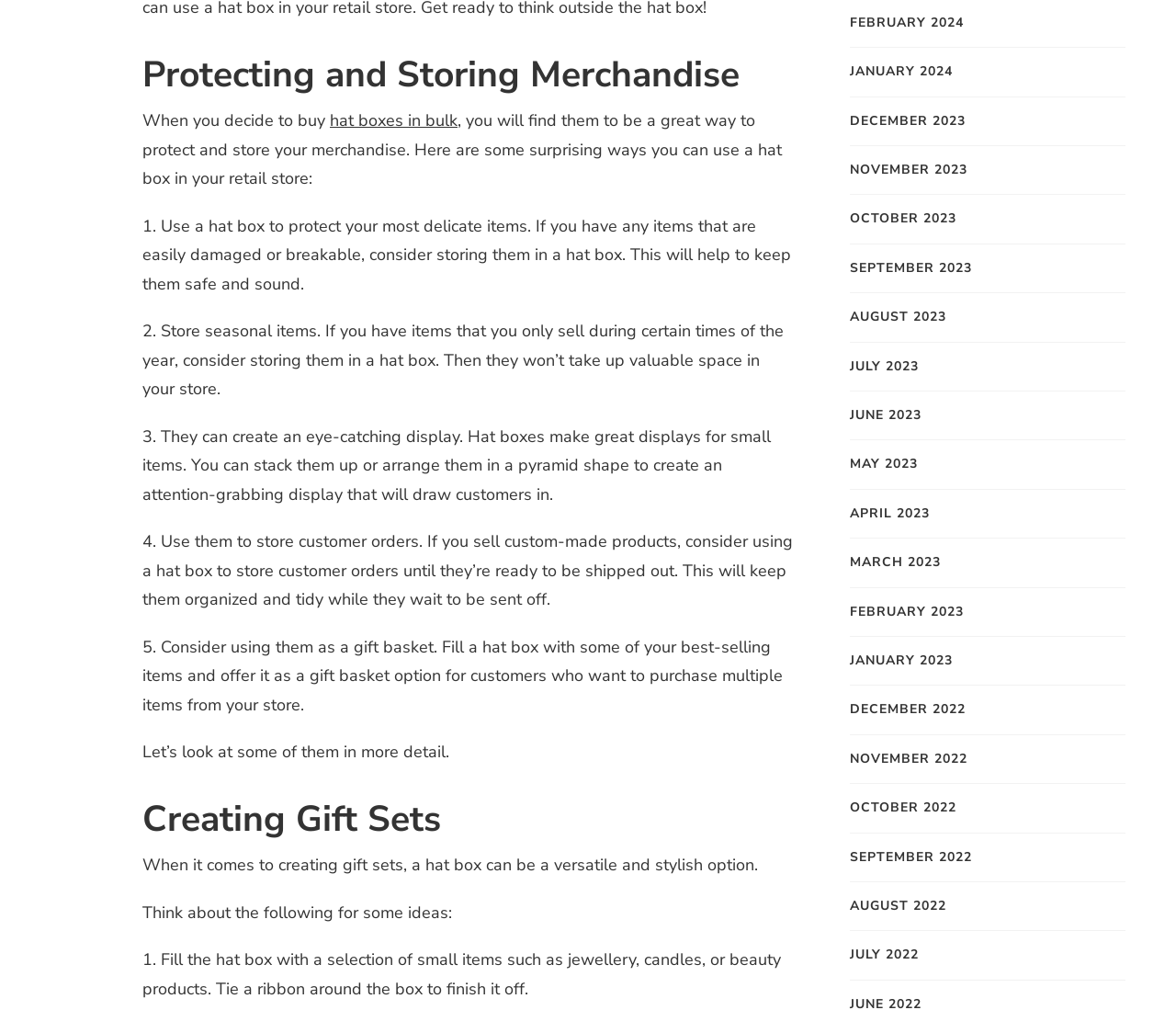Based on the provided description, "hat boxes in bulk", find the bounding box of the corresponding UI element in the screenshot.

[0.28, 0.109, 0.389, 0.13]